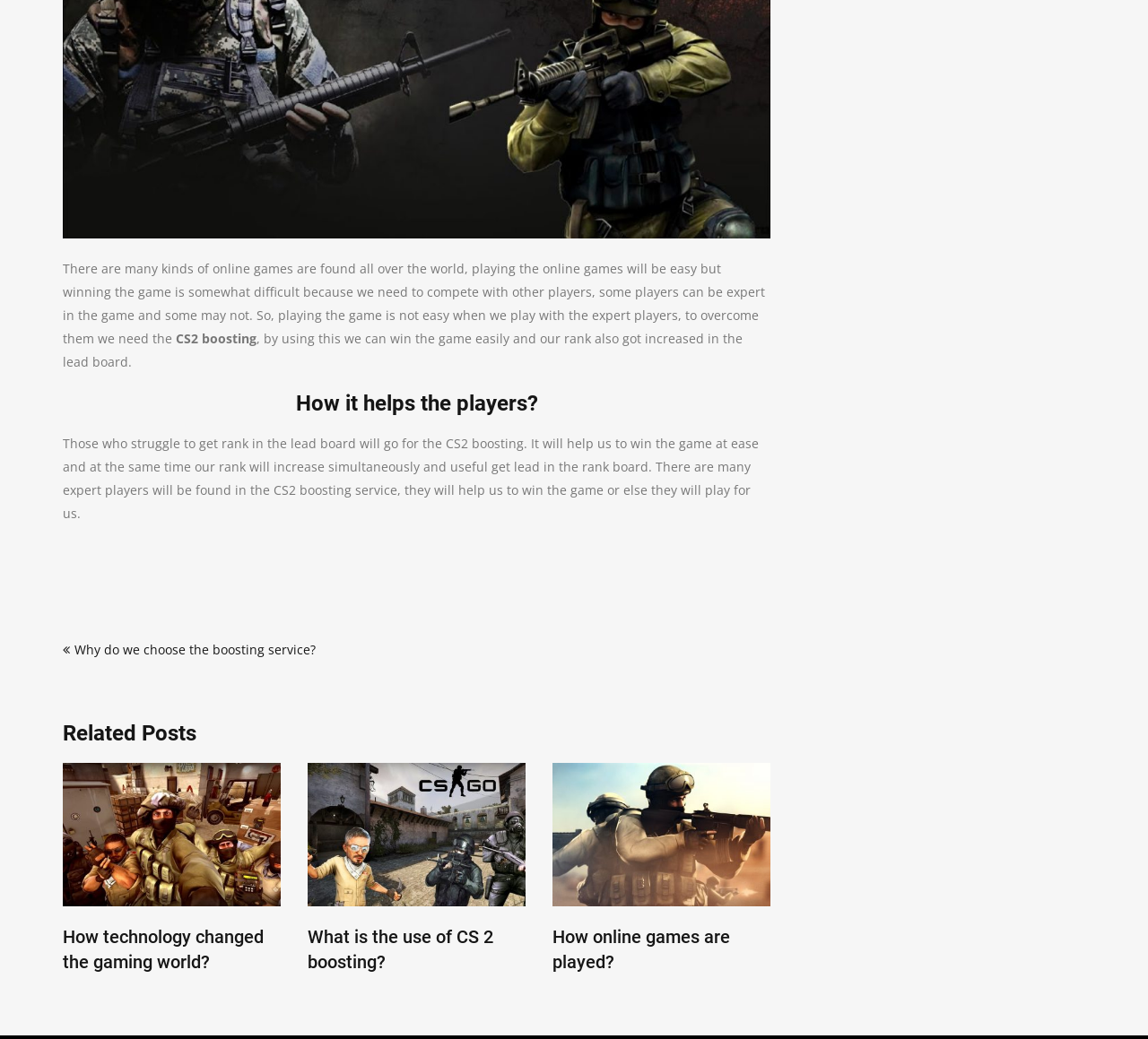Please provide a one-word or phrase answer to the question: 
What is the purpose of CS2 boosting?

To win the game easily